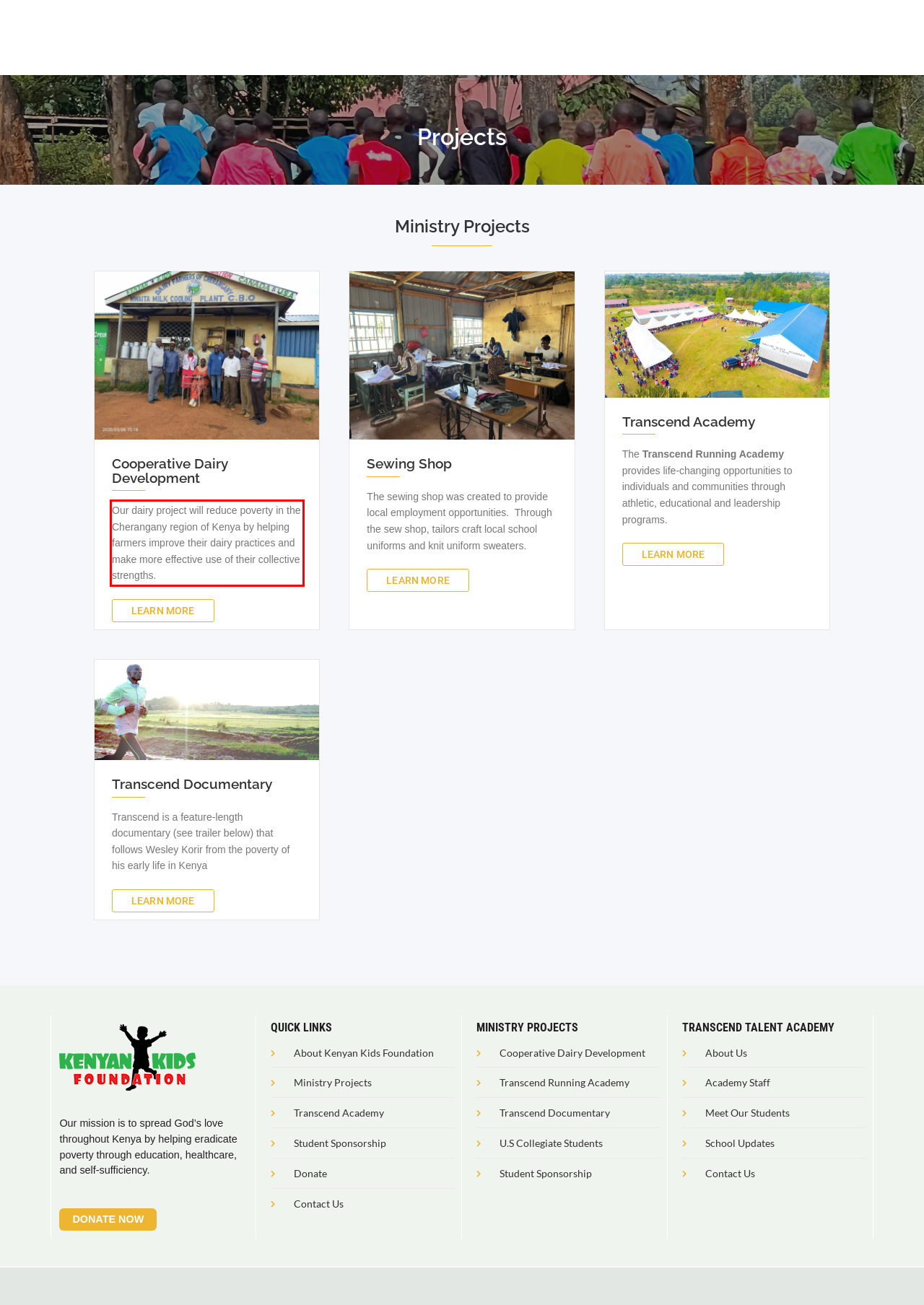Using the provided webpage screenshot, identify and read the text within the red rectangle bounding box.

Our dairy project will reduce poverty in the Cherangany region of Kenya by helping farmers improve their dairy practices and make more effective use of their collective strengths.